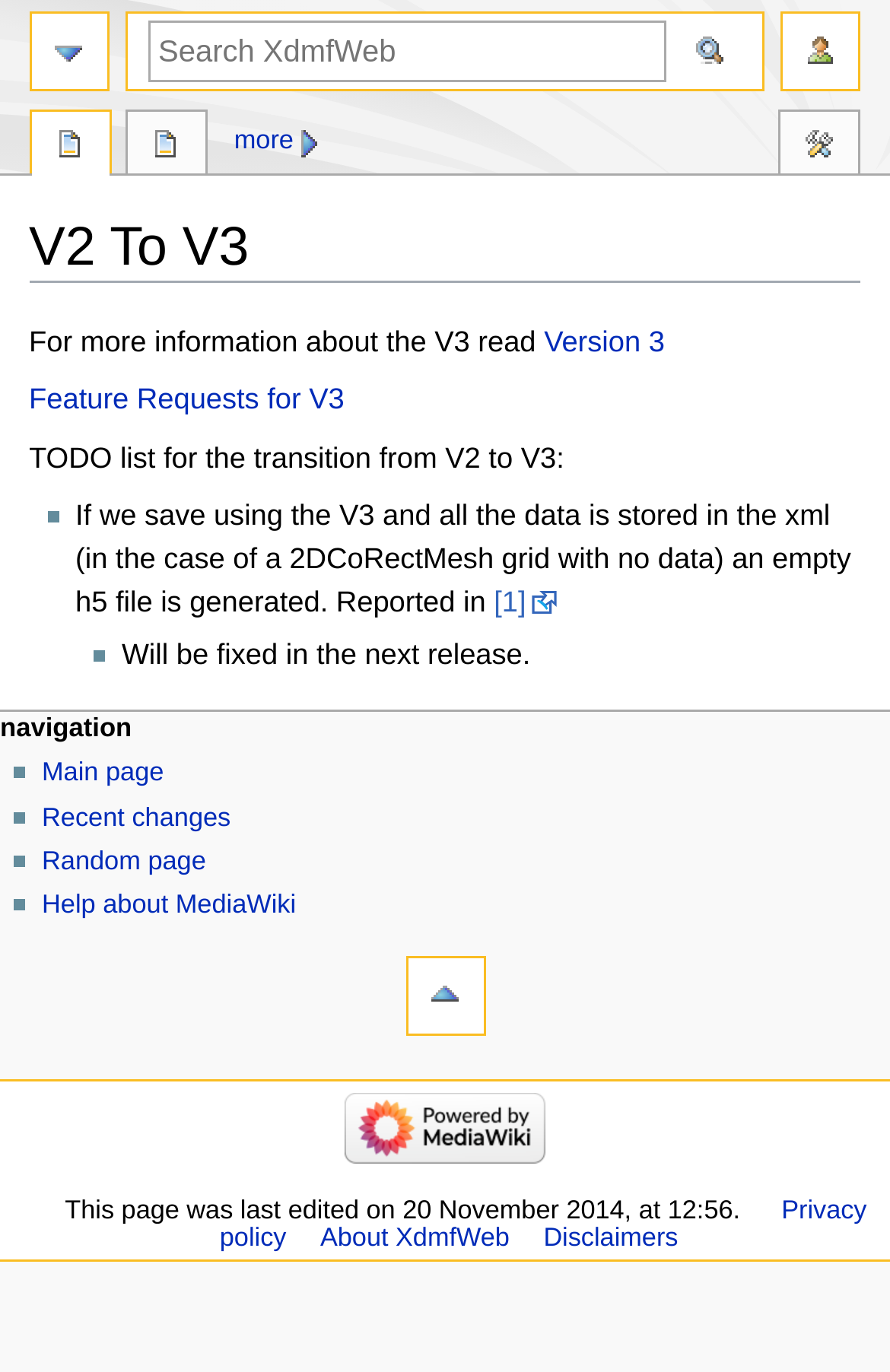Please determine the primary heading and provide its text.

V2 To V3